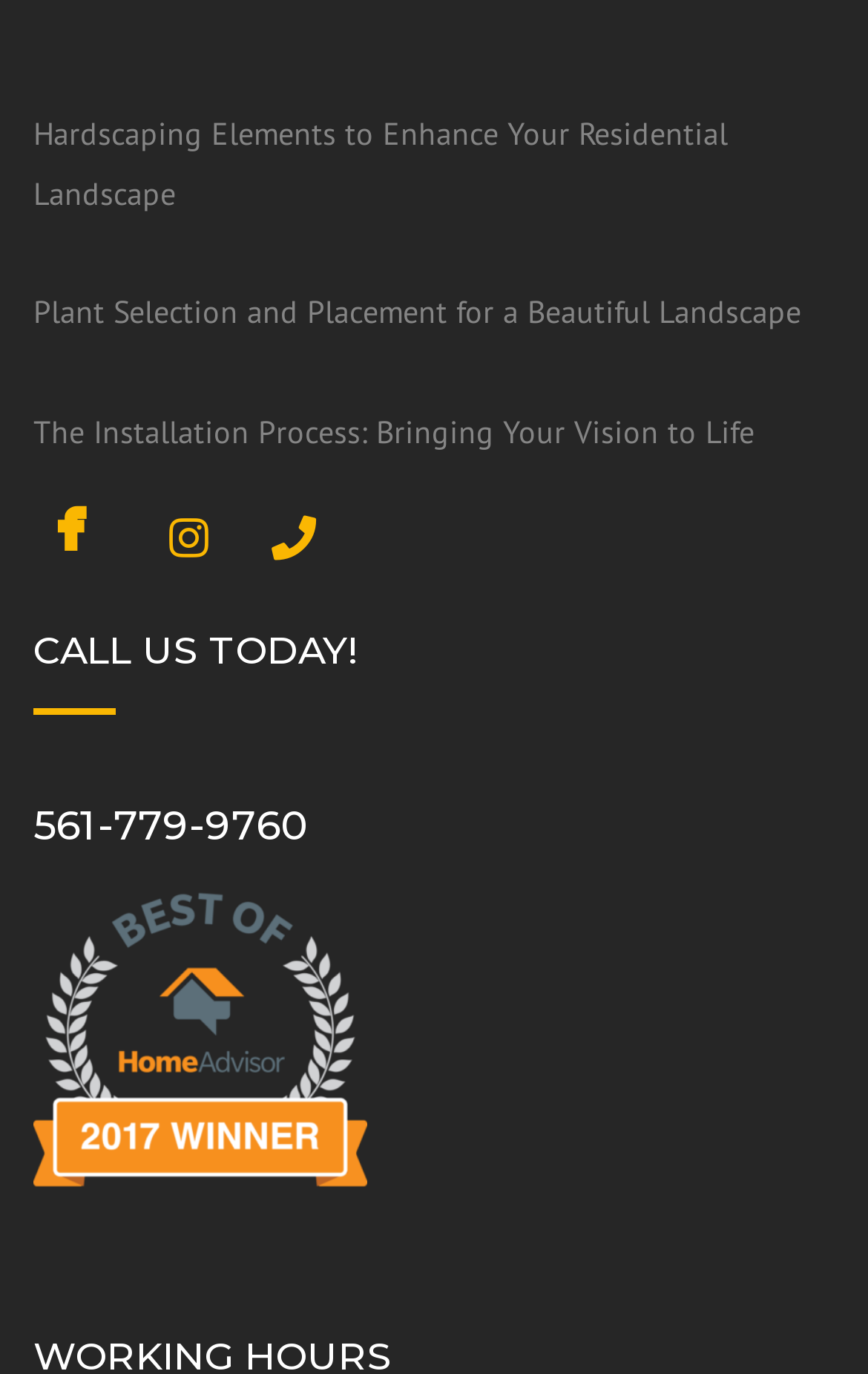Use one word or a short phrase to answer the question provided: 
What is the topic of the first link?

Hardscaping Elements